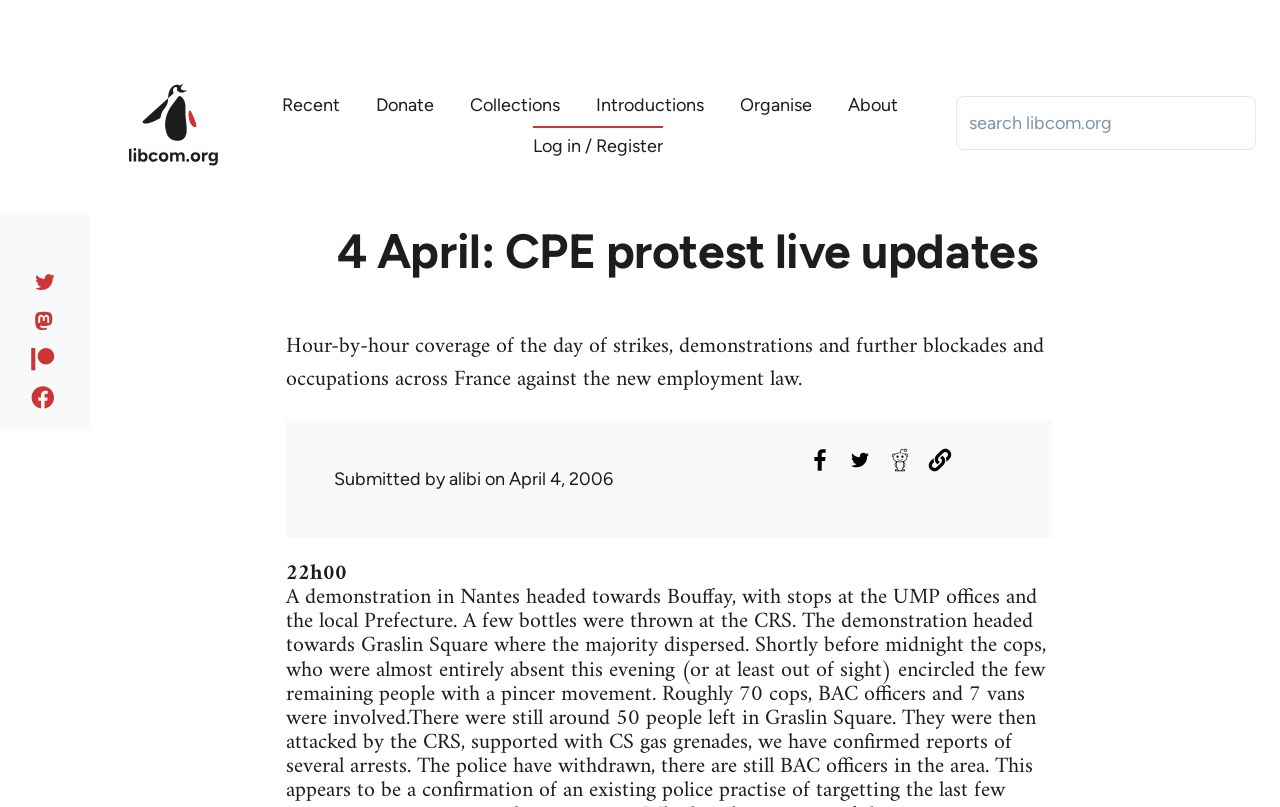Predict the bounding box coordinates of the area that should be clicked to accomplish the following instruction: "Go to Home page". The bounding box coordinates should consist of four float numbers between 0 and 1, i.e., [left, top, right, bottom].

[0.098, 0.1, 0.173, 0.212]